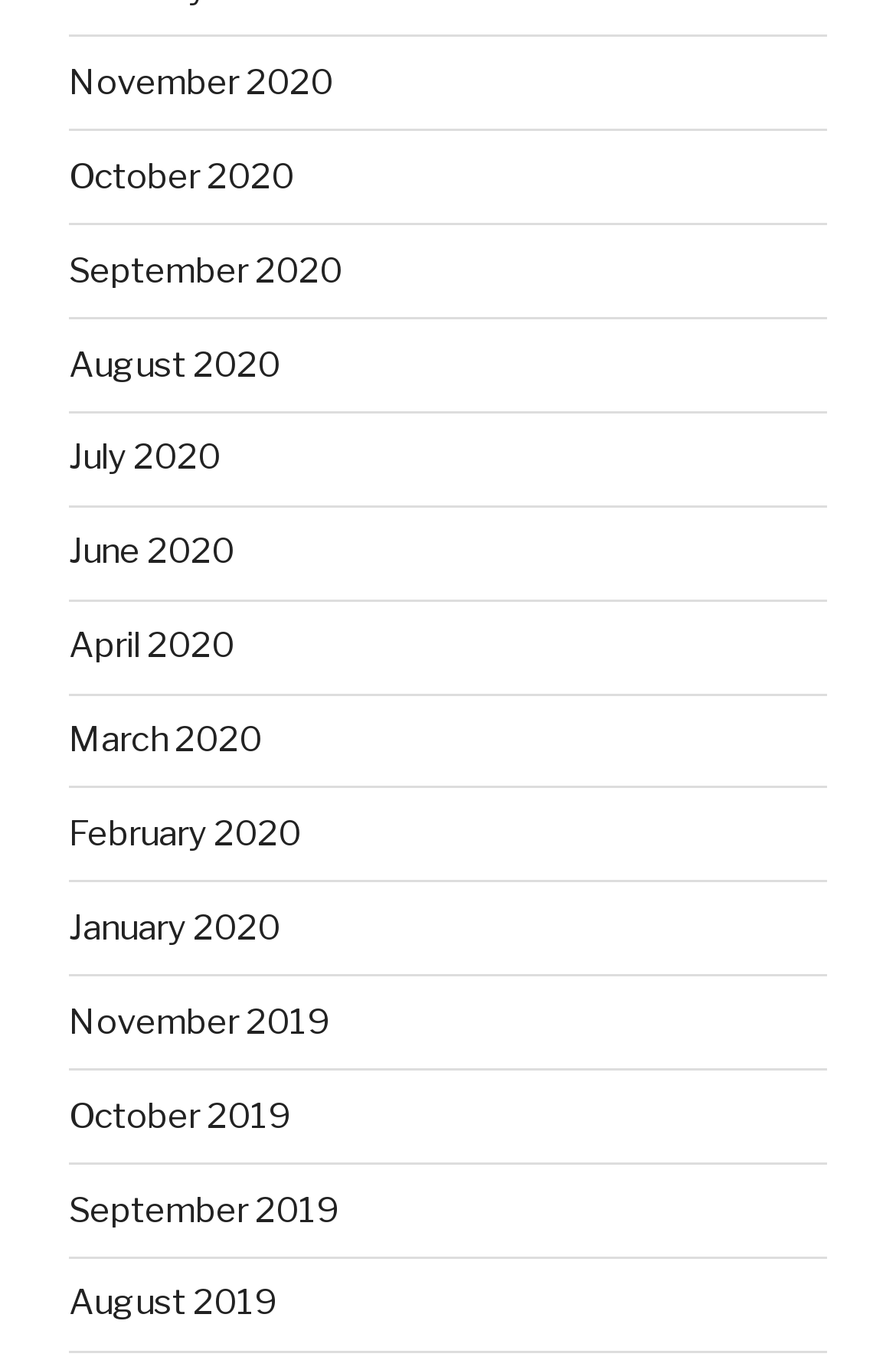Can you find the bounding box coordinates of the area I should click to execute the following instruction: "view November 2019"?

[0.077, 0.736, 0.369, 0.766]